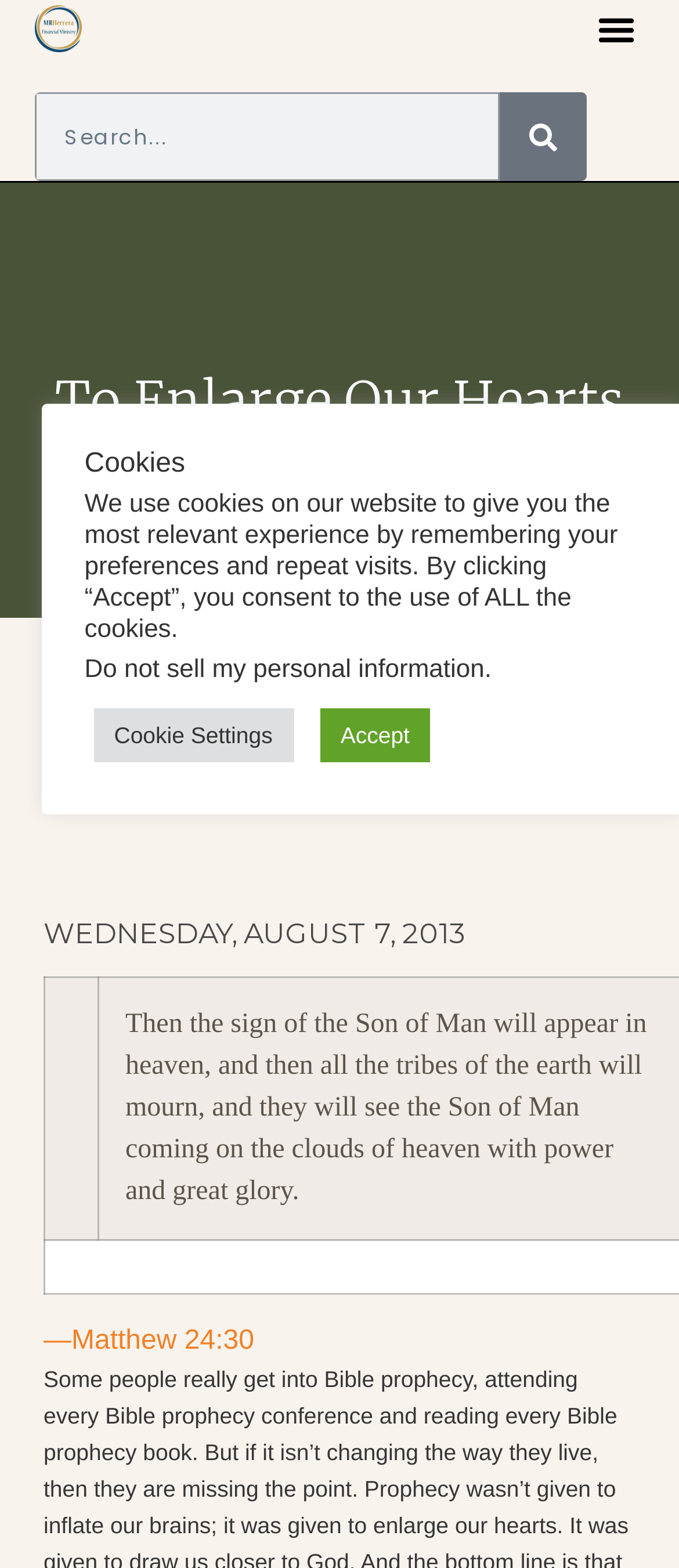Find the bounding box coordinates of the area that needs to be clicked in order to achieve the following instruction: "Toggle the menu". The coordinates should be specified as four float numbers between 0 and 1, i.e., [left, top, right, bottom].

[0.865, 0.0, 0.95, 0.037]